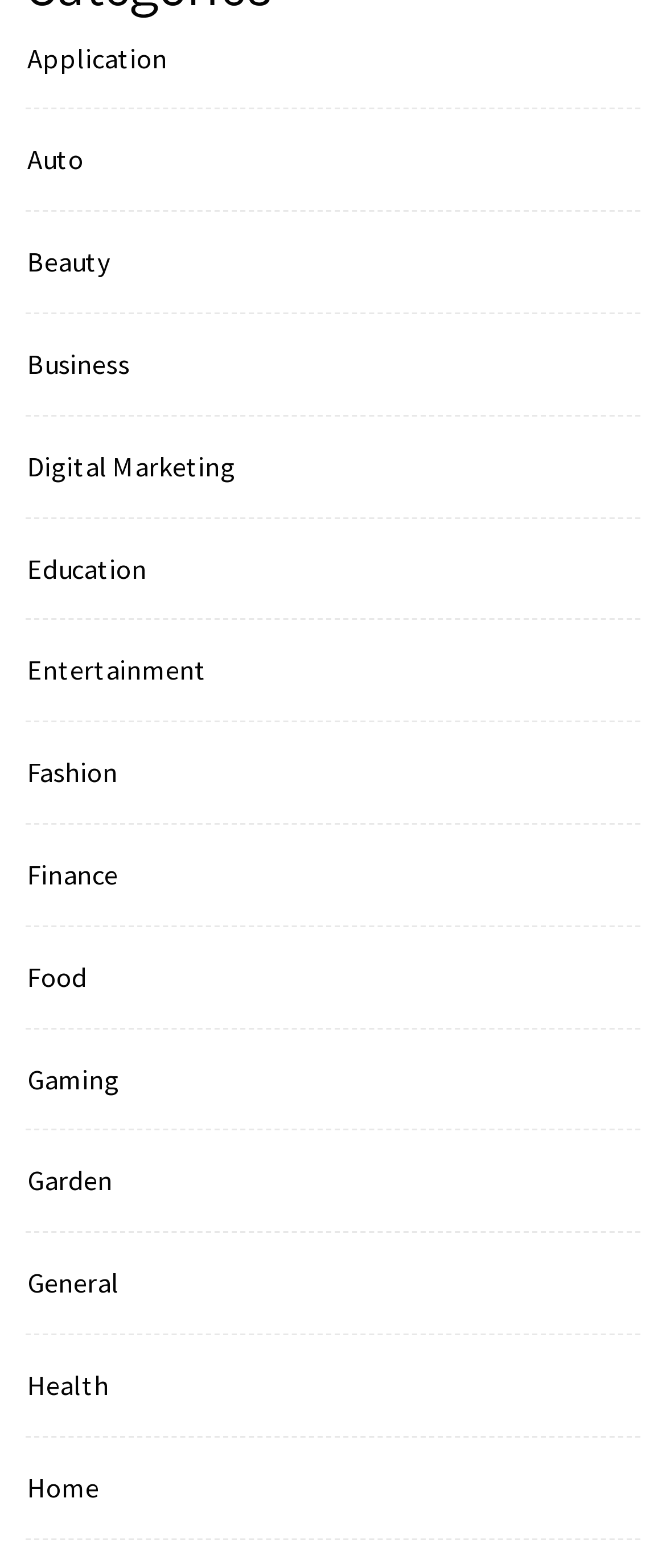Is there a category for Entertainment?
Use the screenshot to answer the question with a single word or phrase.

Yes